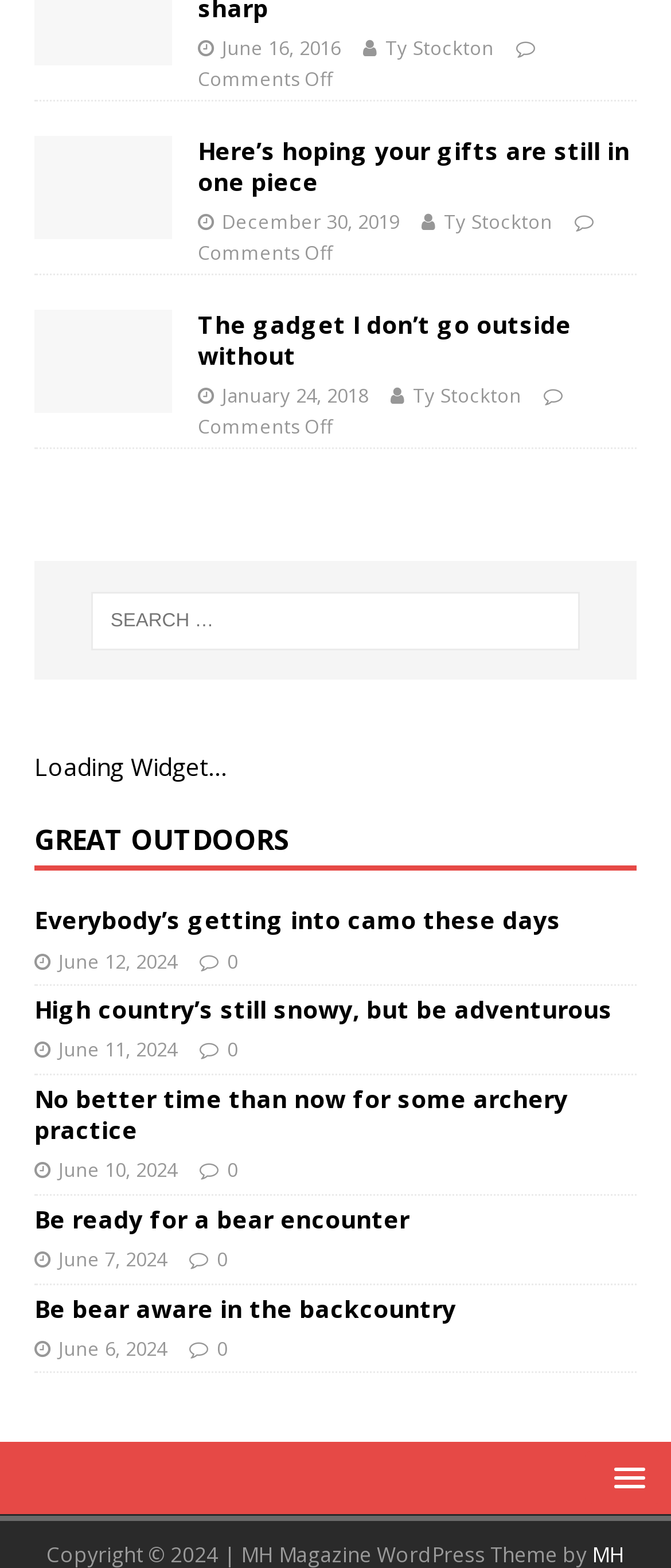Respond with a single word or phrase for the following question: 
What is the search box placeholder text?

Search for: